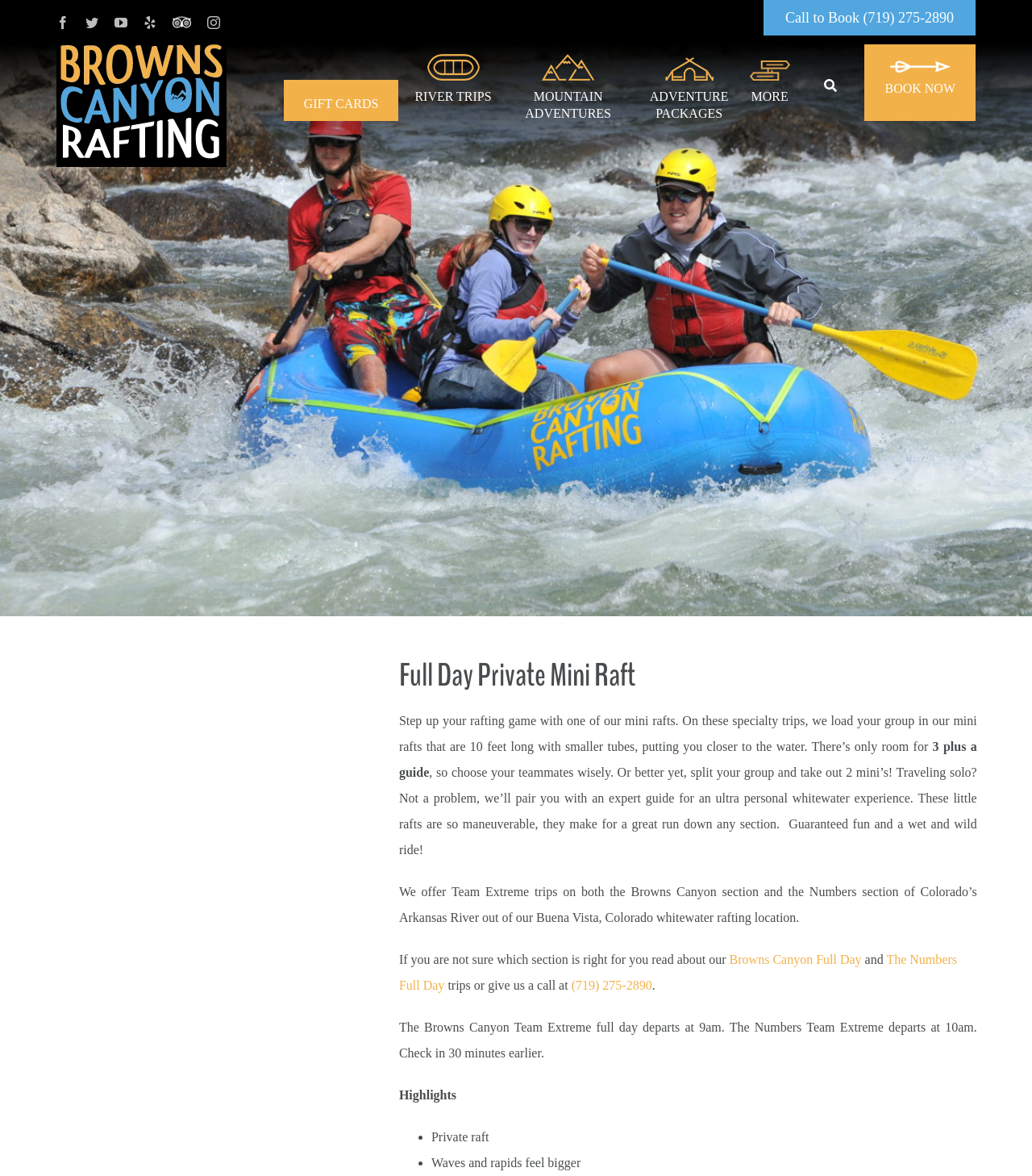Using the element description: "TripAdvisor", determine the bounding box coordinates for the specified UI element. The coordinates should be four float numbers between 0 and 1, [left, top, right, bottom].

[0.167, 0.011, 0.185, 0.026]